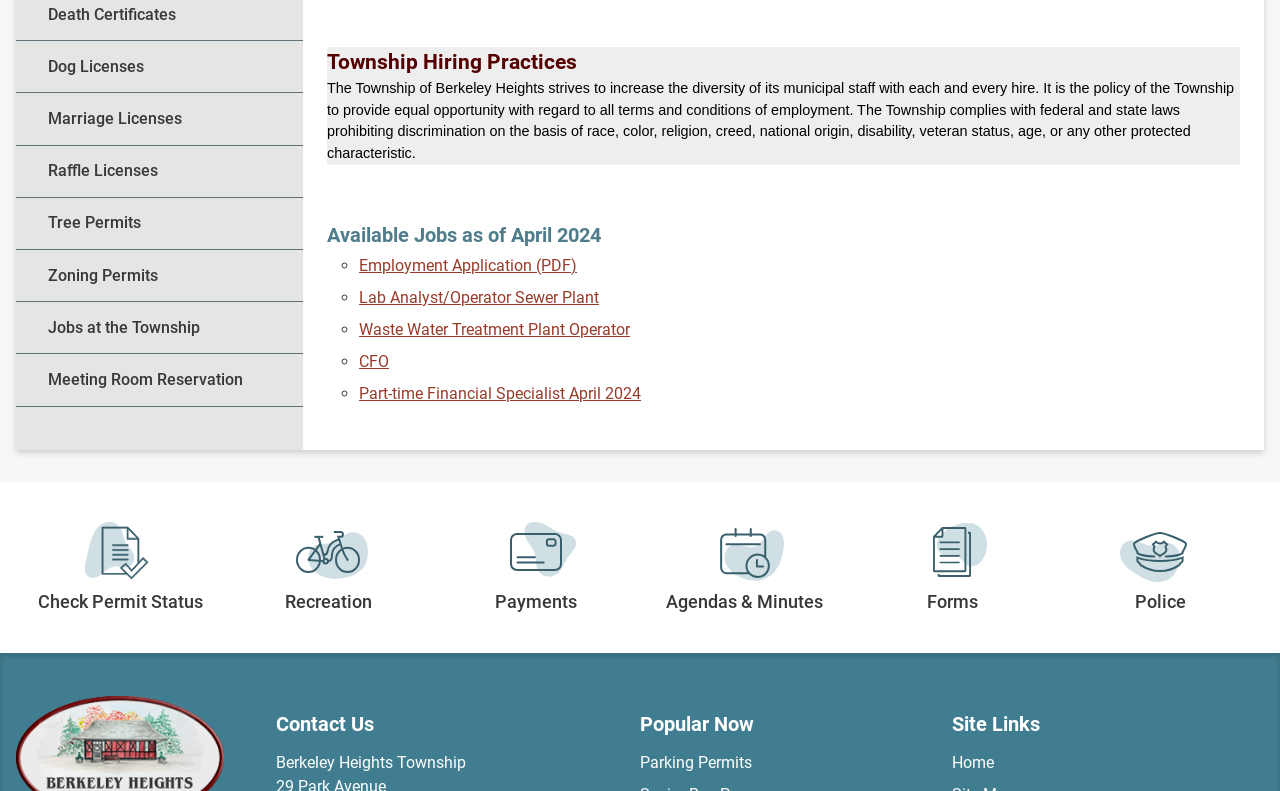Given the element description Dog Licenses, predict the bounding box coordinates for the UI element in the webpage screenshot. The format should be (top-left x, top-left y, bottom-right x, bottom-right y), and the values should be between 0 and 1.

[0.012, 0.052, 0.237, 0.118]